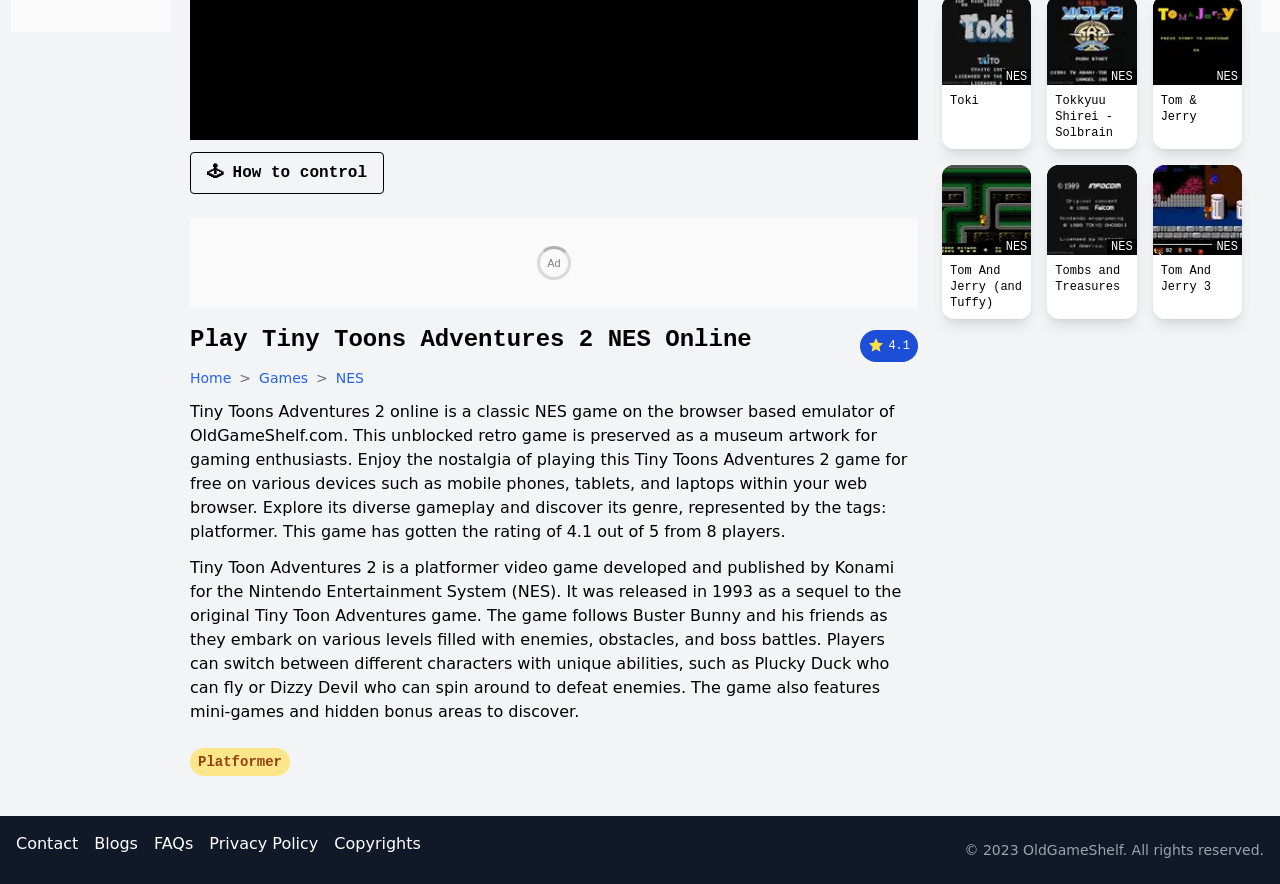Find the bounding box of the element with the following description: "🕹 How to control". The coordinates must be four float numbers between 0 and 1, formatted as [left, top, right, bottom].

[0.148, 0.172, 0.3, 0.219]